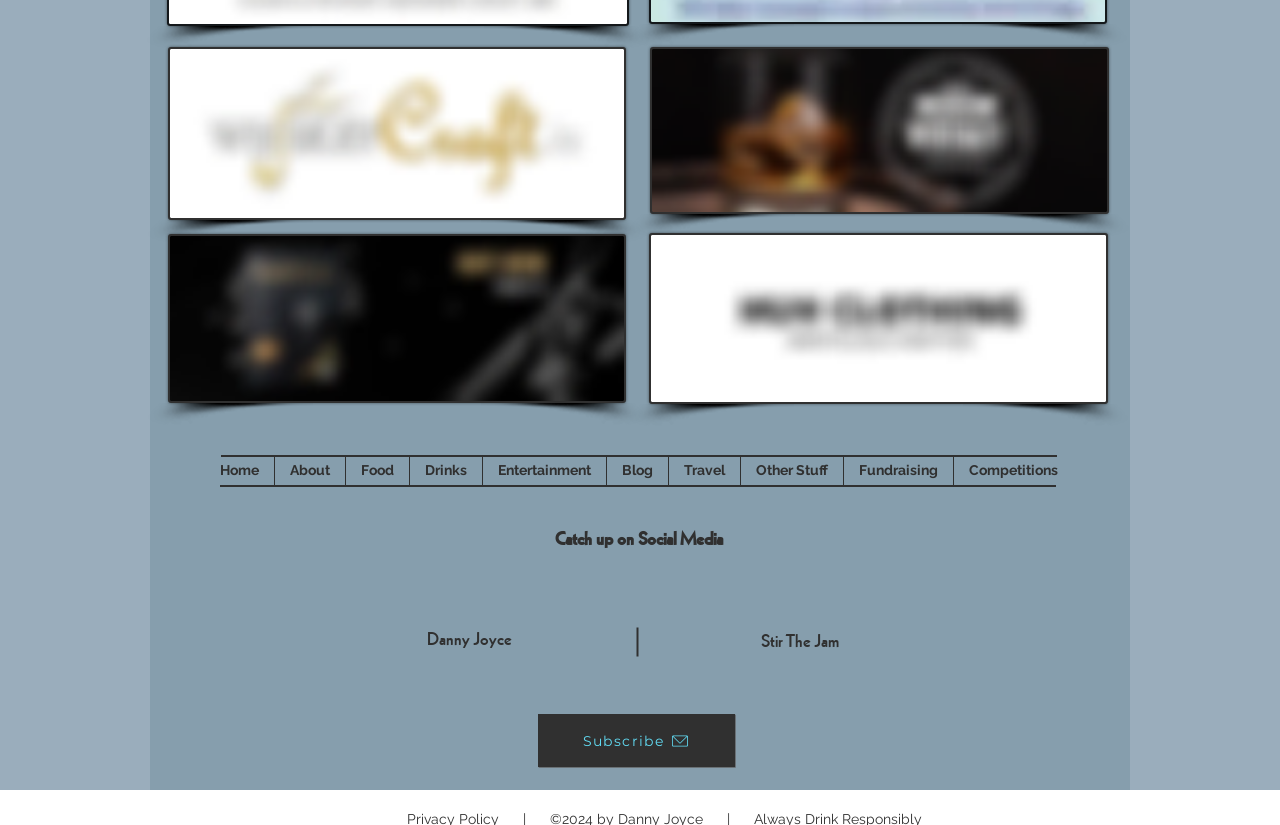Give a short answer using one word or phrase for the question:
What is the purpose of the 'Subscribe' button?

To subscribe